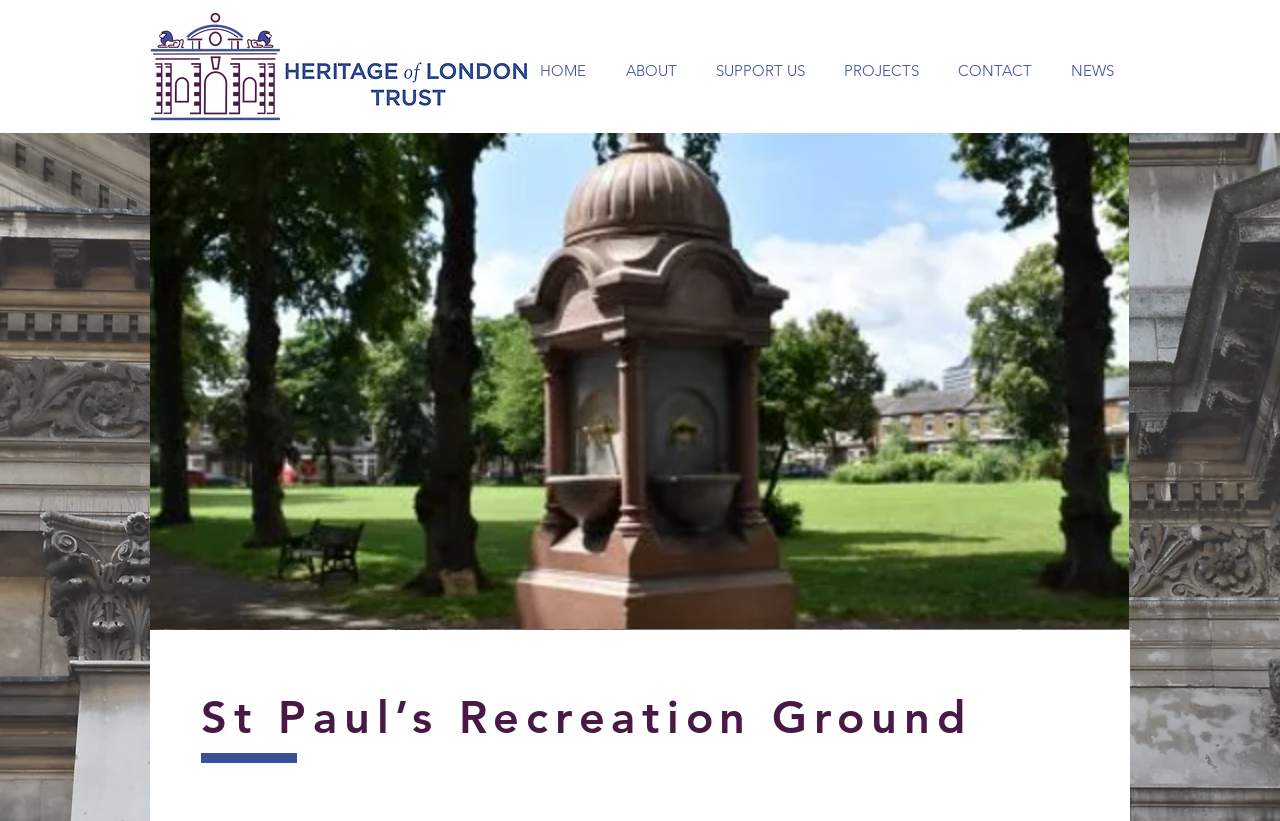Create a detailed description of the webpage's content and layout.

The webpage is about St Paul's Recreation Ground, a project by the Heritage of London Trust. At the top left corner, there is a small Heritage of London Trust logo, which is also an image. Next to it, there is a larger version of the same logo. 

Below the logos, there is a navigation menu labeled "Site" that spans across the top of the page. The menu consists of seven links: "HOME", "ABOUT", "SUPPORT US", "PROJECTS", "CONTACT", and "NEWS". 

Below the navigation menu, there is a large heading that reads "St Paul's Recreation Ground". 

The main content of the page features an image of St Paul's Rec Fountain, which takes up most of the page. The image is described as "St Paul's Rec Fountain.JPG" and also has an alternative description as "whitechapel 2.jpg".